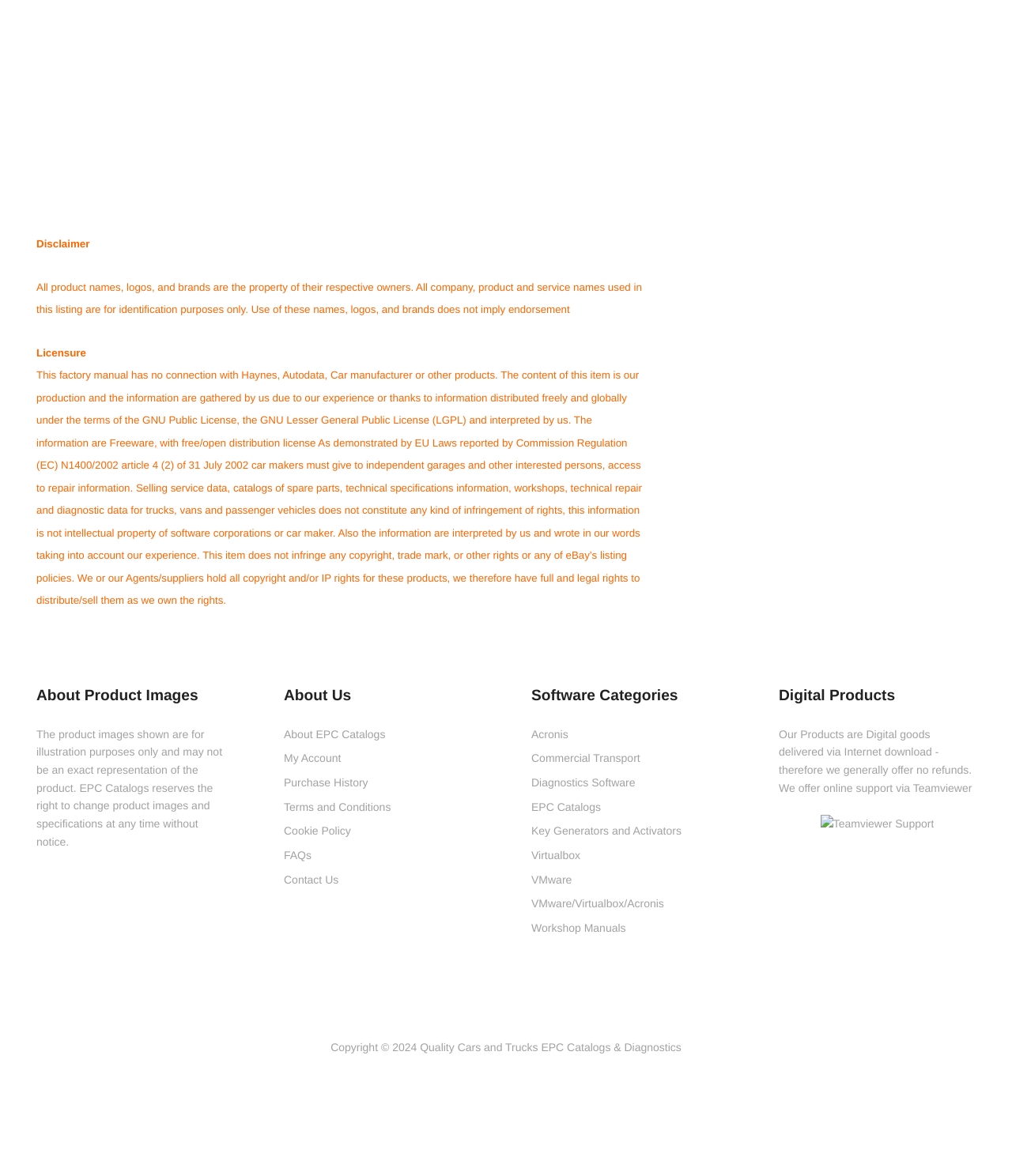Identify the bounding box coordinates of the area that should be clicked in order to complete the given instruction: "View Terms and Conditions". The bounding box coordinates should be four float numbers between 0 and 1, i.e., [left, top, right, bottom].

[0.28, 0.678, 0.386, 0.694]